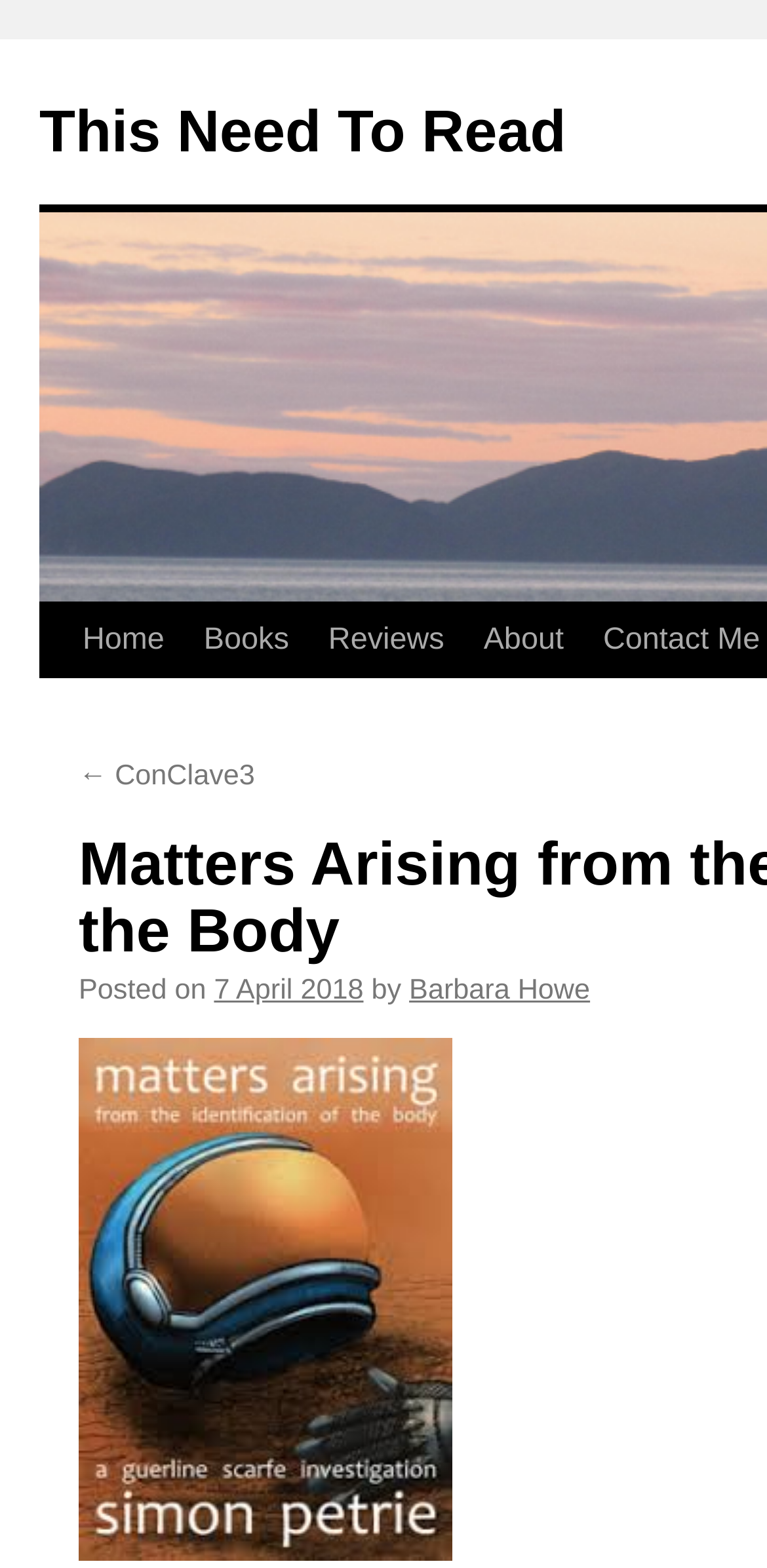Find the bounding box coordinates for the UI element whose description is: "Contact Me". The coordinates should be four float numbers between 0 and 1, in the format [left, top, right, bottom].

[0.682, 0.385, 0.904, 0.48]